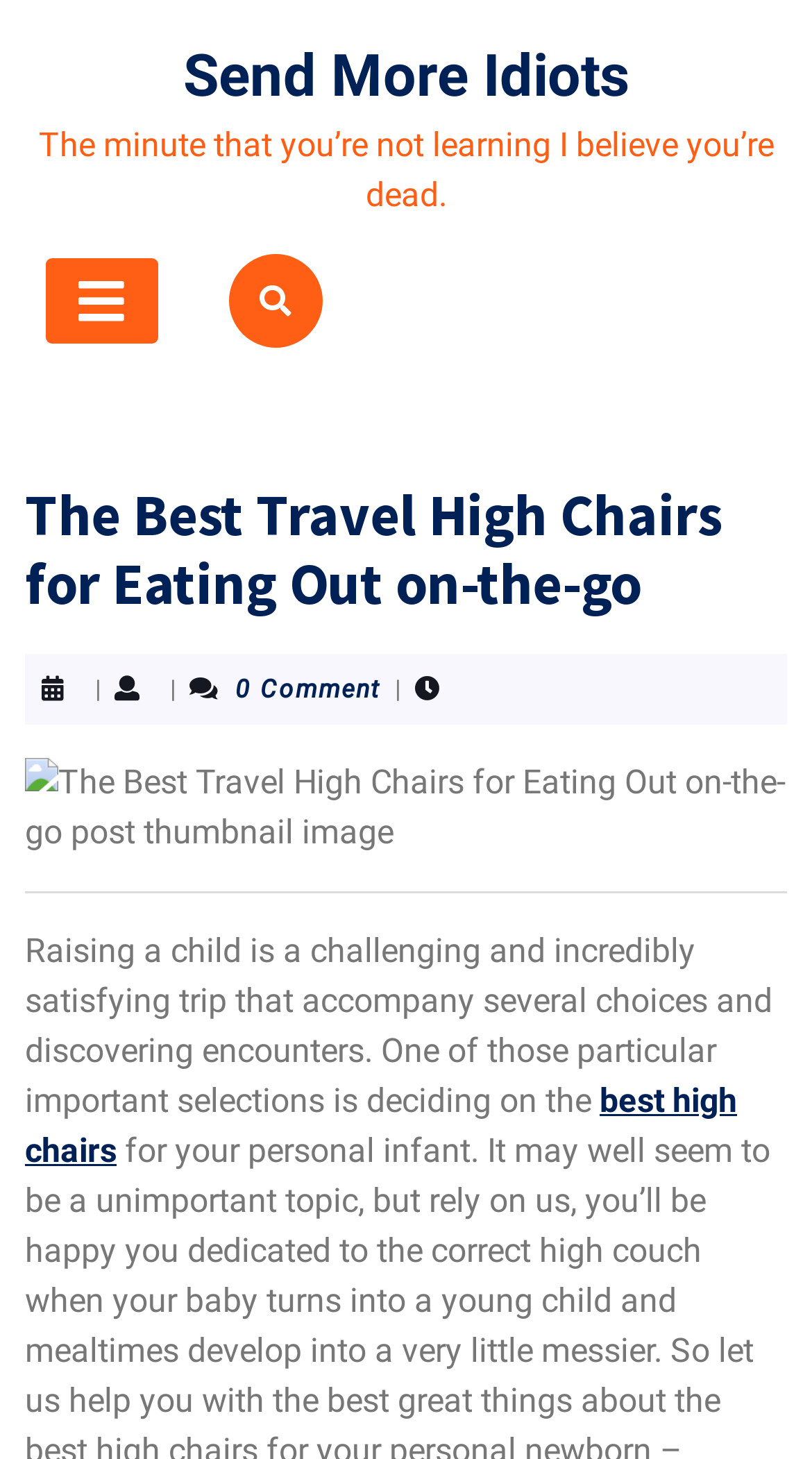Bounding box coordinates should be in the format (top-left x, top-left y, bottom-right x, bottom-right y) and all values should be floating point numbers between 0 and 1. Determine the bounding box coordinate for the UI element described as: Open Button

[0.056, 0.177, 0.194, 0.235]